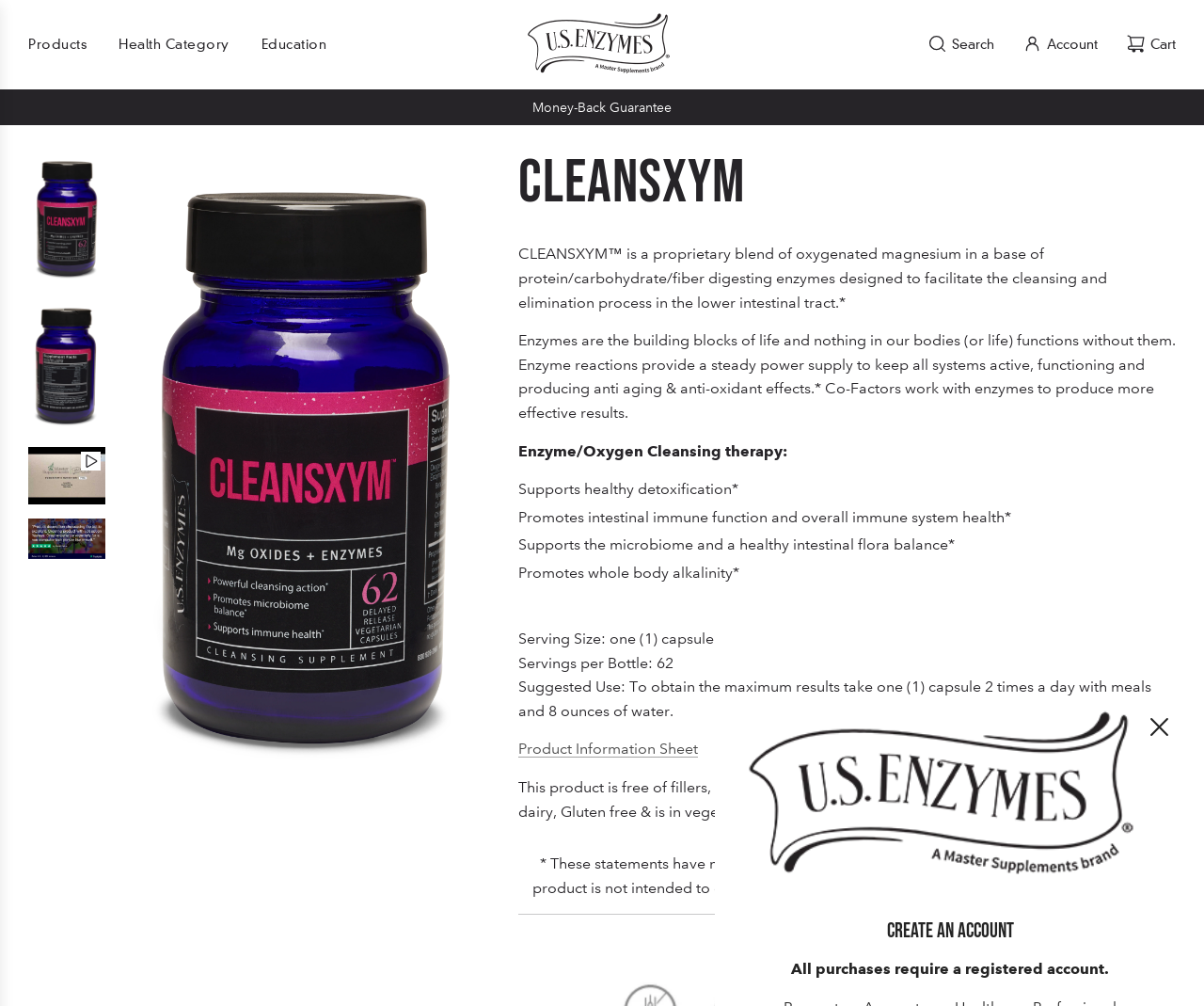Please identify the bounding box coordinates of where to click in order to follow the instruction: "View product information".

[0.43, 0.736, 0.58, 0.753]